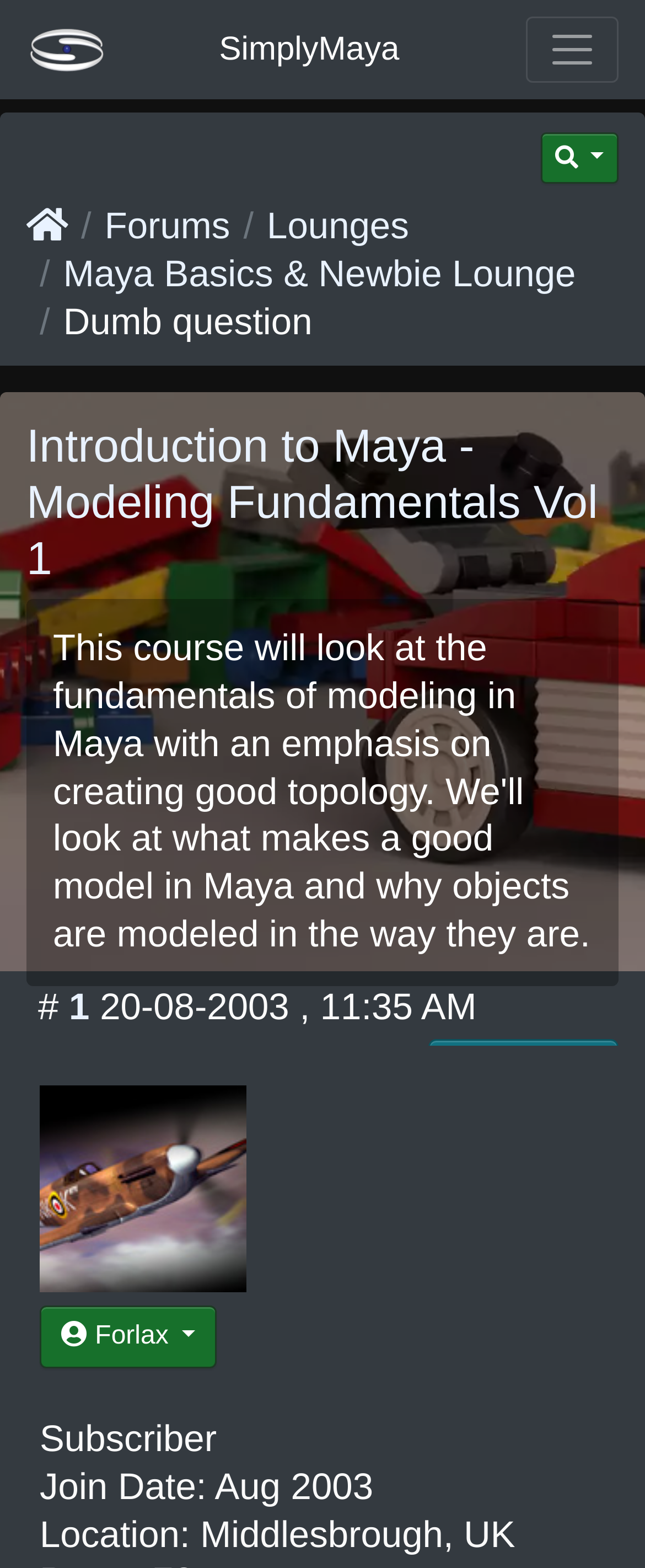Find the bounding box coordinates of the clickable area required to complete the following action: "Click the SimplyMaya logo".

[0.041, 0.008, 0.169, 0.055]